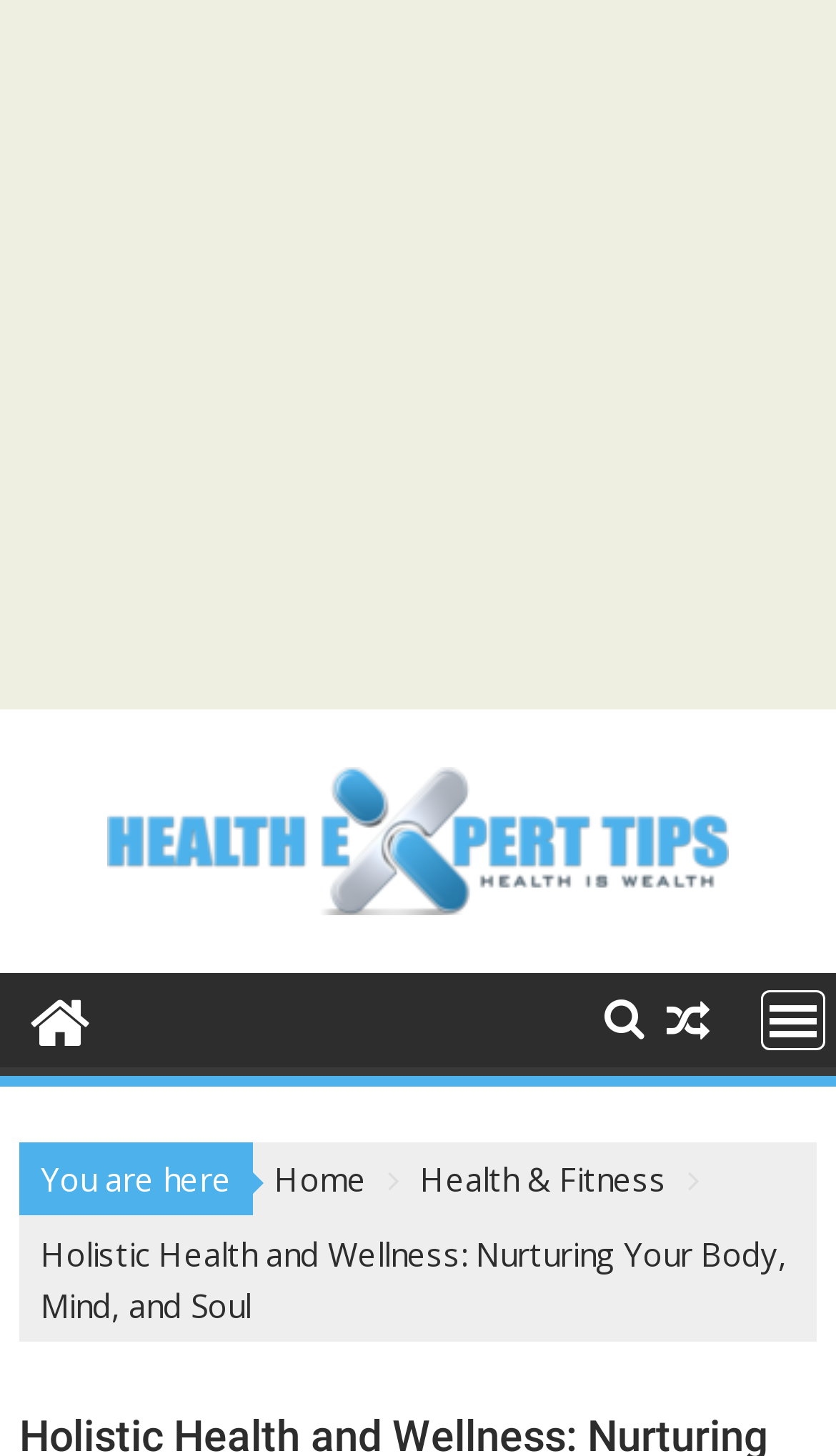Give a full account of the webpage's elements and their arrangement.

The webpage is focused on holistic health and wellness, with the main title "Holistic Health and Wellness: Nurturing Your Body, Mind, and Soul" prominently displayed. 

At the top of the page, there is an advertisement iframe that spans the entire width of the page. Below the advertisement, there is a link to "Health Experts Tips" accompanied by an image with the same name, taking up most of the page's width. 

On the left side of the page, there are two icons, represented by '\uf015' and '\uf002', which are likely social media links or buttons. On the right side, there is a "MENU" link with a popup menu. 

Further down, there is a "You are here" section, which appears to be a navigation menu. It contains links to "Home" and "Health & Fitness", indicating that the current page is a subcategory under the "Health & Fitness" section. 

Finally, at the bottom of the page, the main title "Holistic Health and Wellness: Nurturing Your Body, Mind, and Soul" is repeated, this time as a static text element.